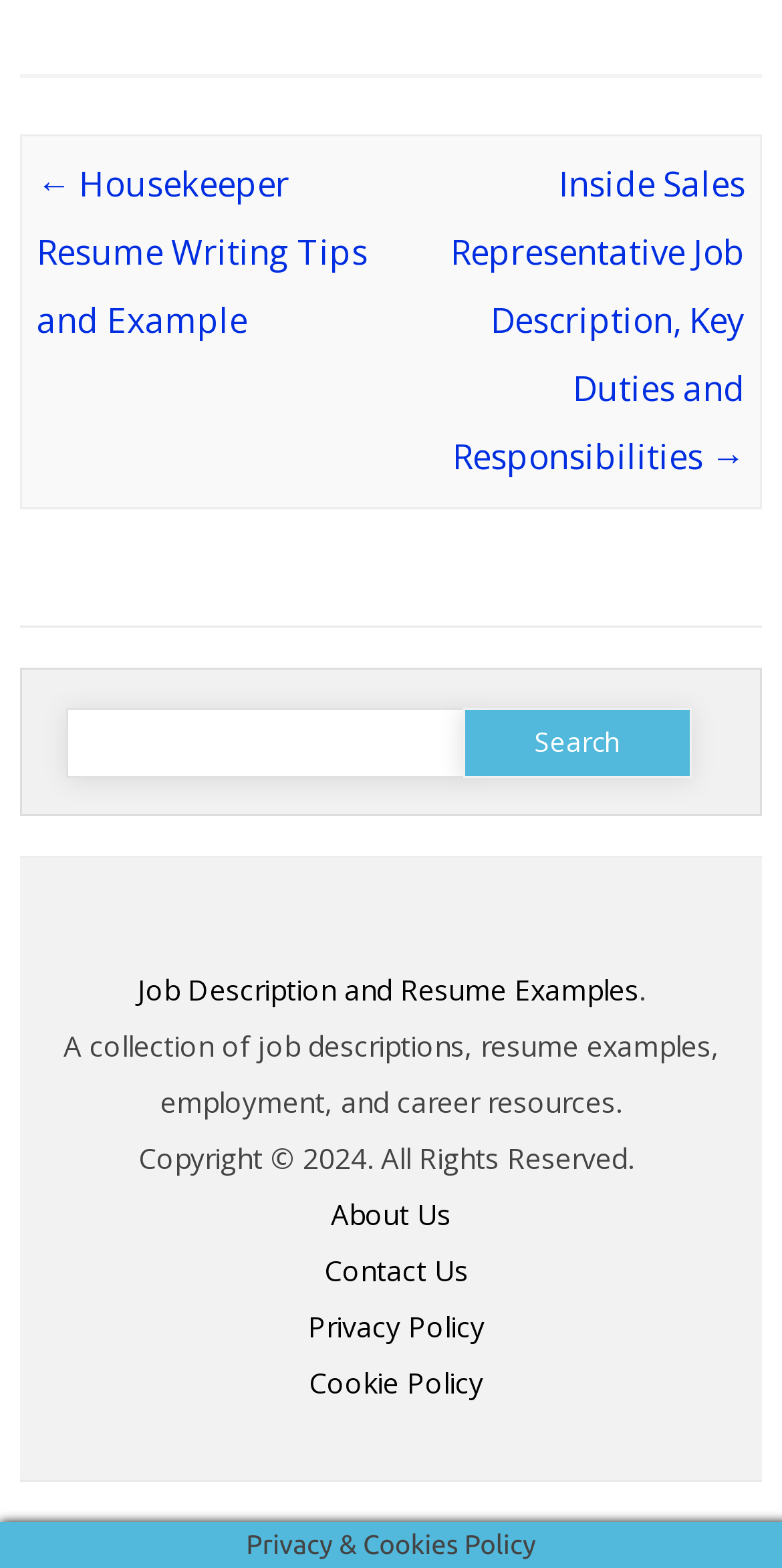Please provide the bounding box coordinates for the element that needs to be clicked to perform the following instruction: "Search for a job description". The coordinates should be given as four float numbers between 0 and 1, i.e., [left, top, right, bottom].

[0.085, 0.451, 0.603, 0.496]